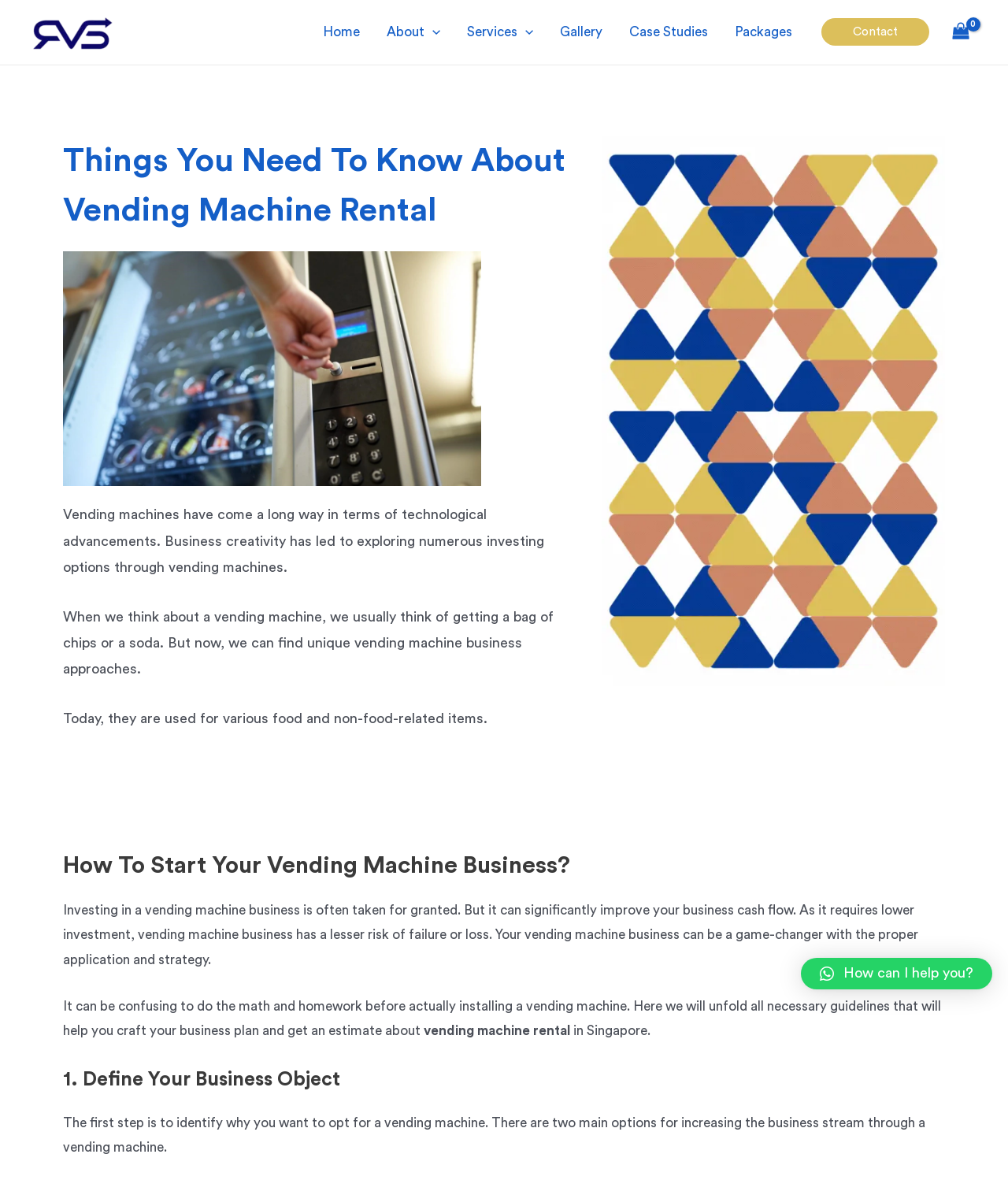What is the main heading of this webpage? Please extract and provide it.

Things You Need To Know About Vending Machine Rental